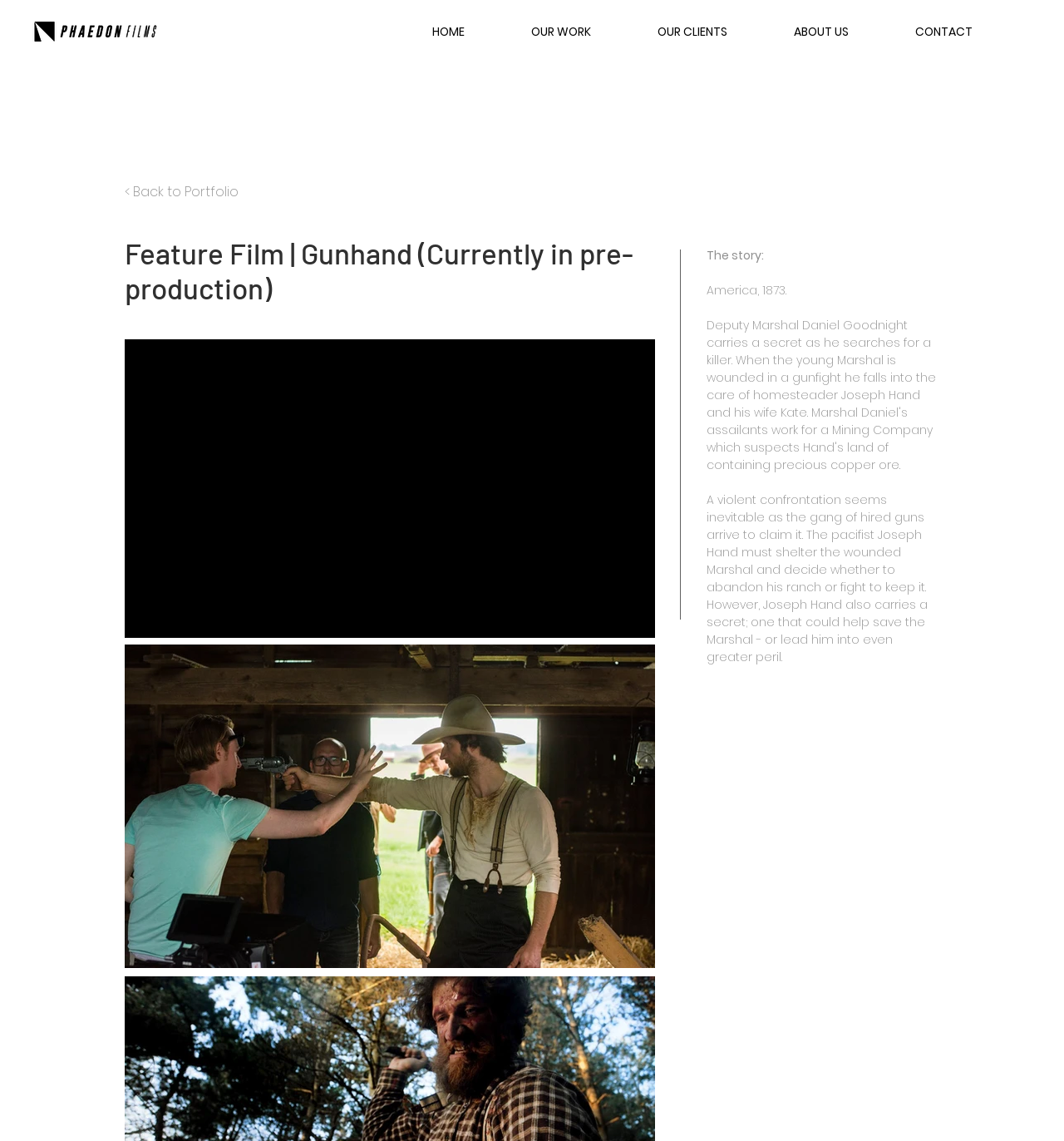What is the name of the feature film?
Craft a detailed and extensive response to the question.

I found the answer by looking at the heading element that says 'Feature Film | Gunhand (Currently in pre-production)'. The name of the feature film is Gunhand.